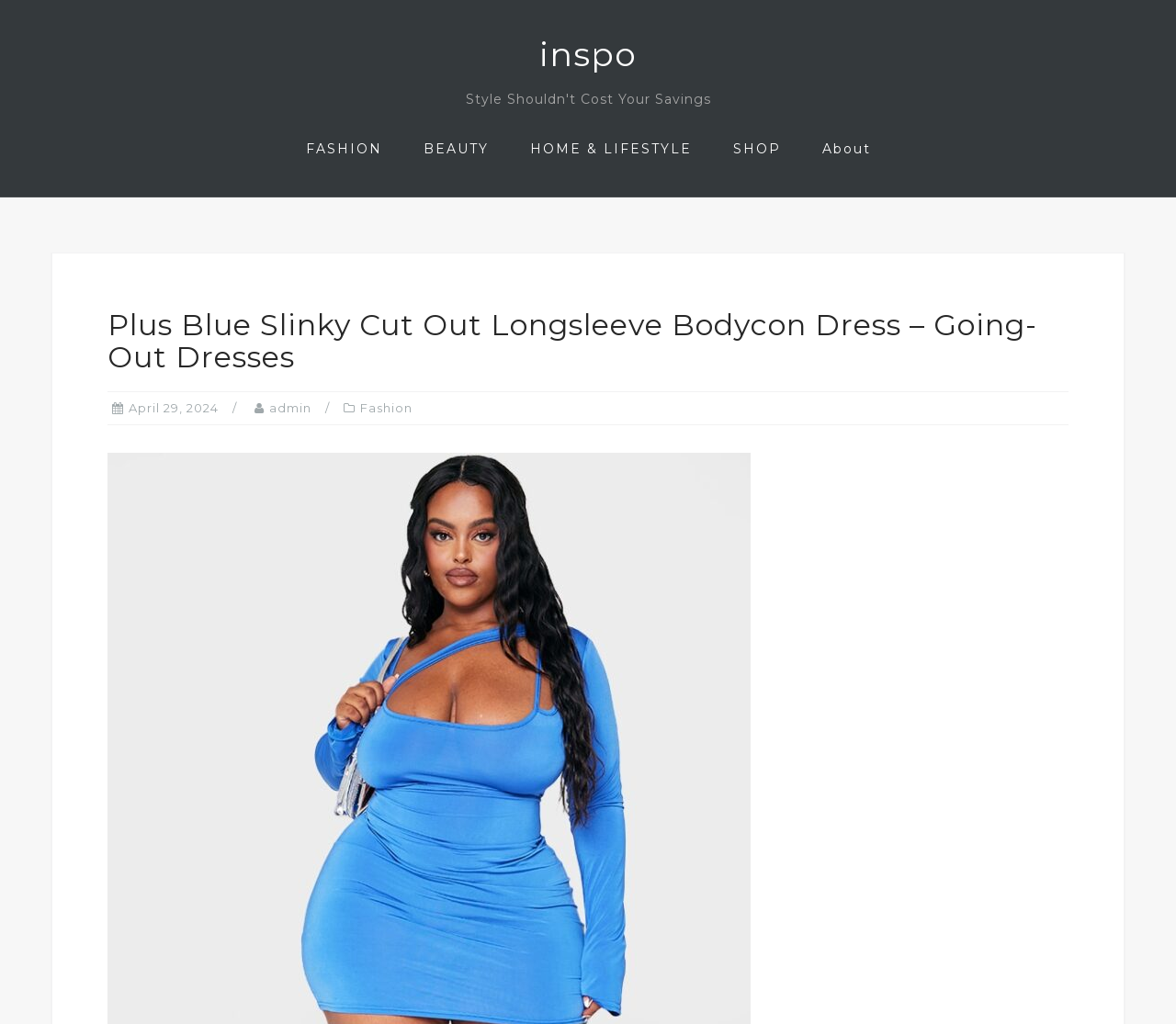What type of dress is featured on this webpage?
Your answer should be a single word or phrase derived from the screenshot.

Bodycon